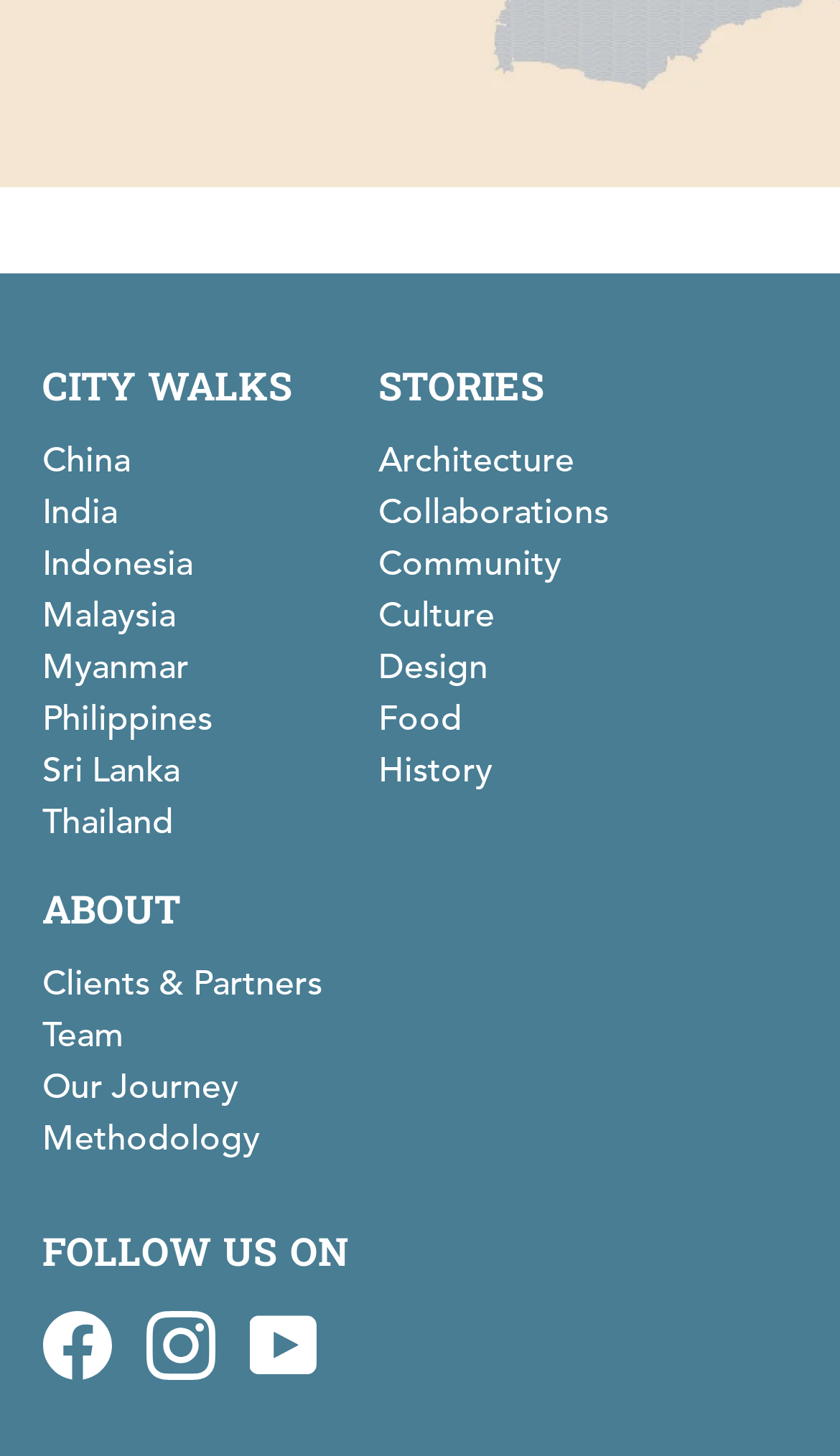Identify the bounding box coordinates for the UI element described as follows: "Our Journey". Ensure the coordinates are four float numbers between 0 and 1, formatted as [left, top, right, bottom].

[0.05, 0.732, 0.283, 0.761]